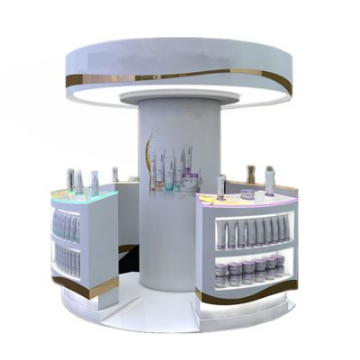What is the purpose of the illuminated edges?
Answer briefly with a single word or phrase based on the image.

To draw attention